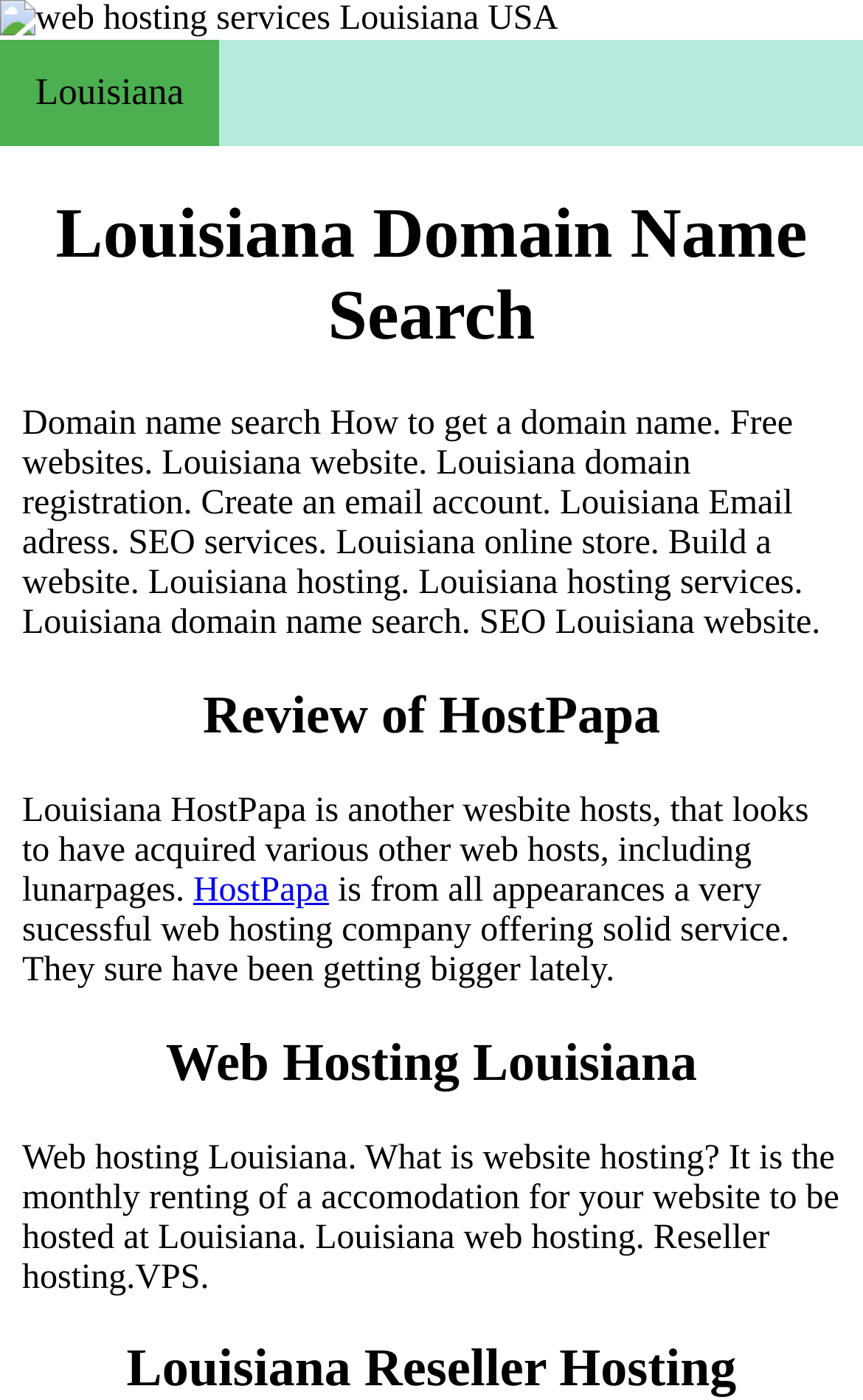What services are offered by web hosting companies?
Using the image, give a concise answer in the form of a single word or short phrase.

SEO services, email account creation